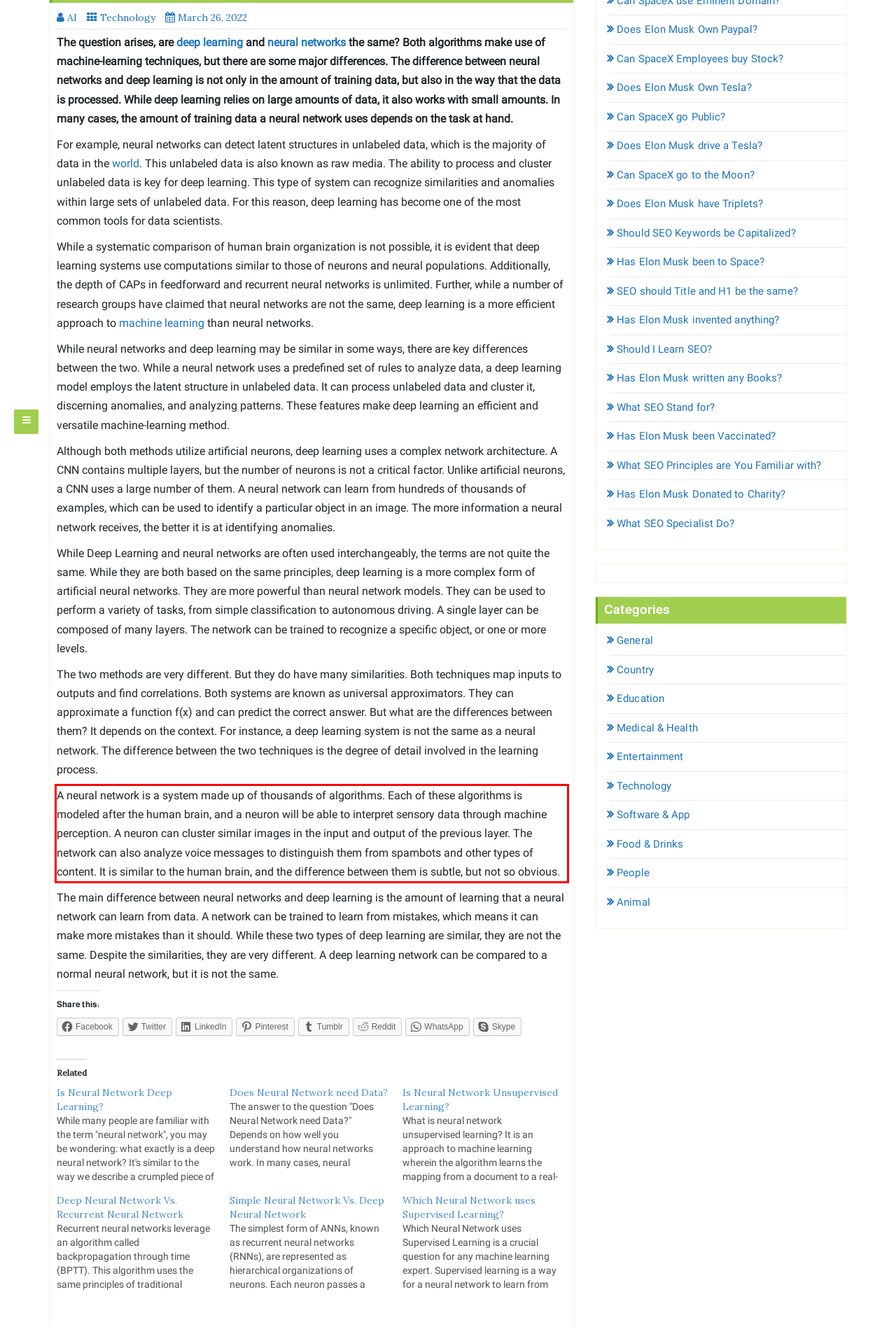Please identify the text within the red rectangular bounding box in the provided webpage screenshot.

A neural network is a system made up of thousands of algorithms. Each of these algorithms is modeled after the human brain, and a neuron will be able to interpret sensory data through machine perception. A neuron can cluster similar images in the input and output of the previous layer. The network can also analyze voice messages to distinguish them from spambots and other types of content. It is similar to the human brain, and the difference between them is subtle, but not so obvious.